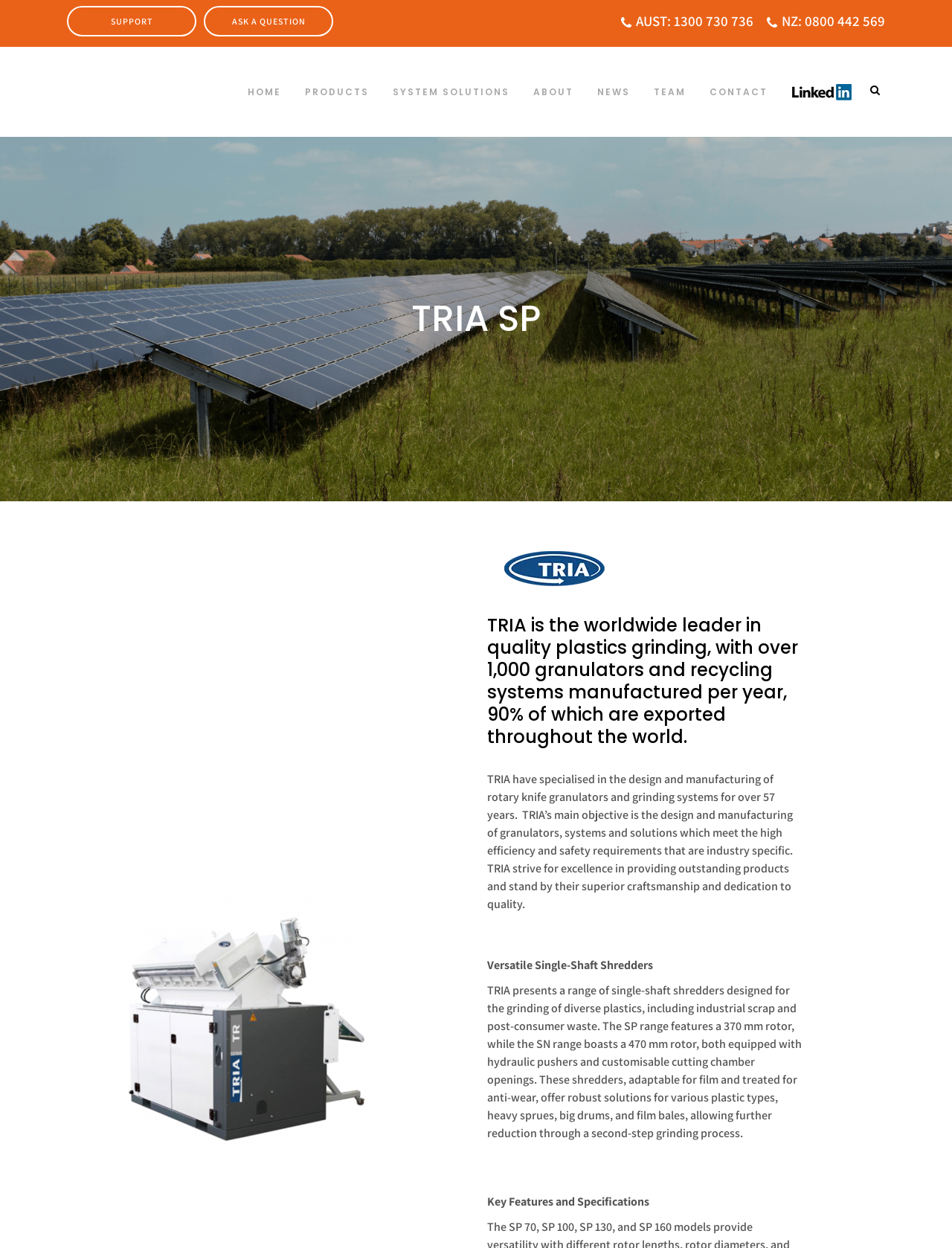Please determine the bounding box coordinates of the element's region to click for the following instruction: "Contact TRIA in Australia".

[0.668, 0.01, 0.791, 0.024]